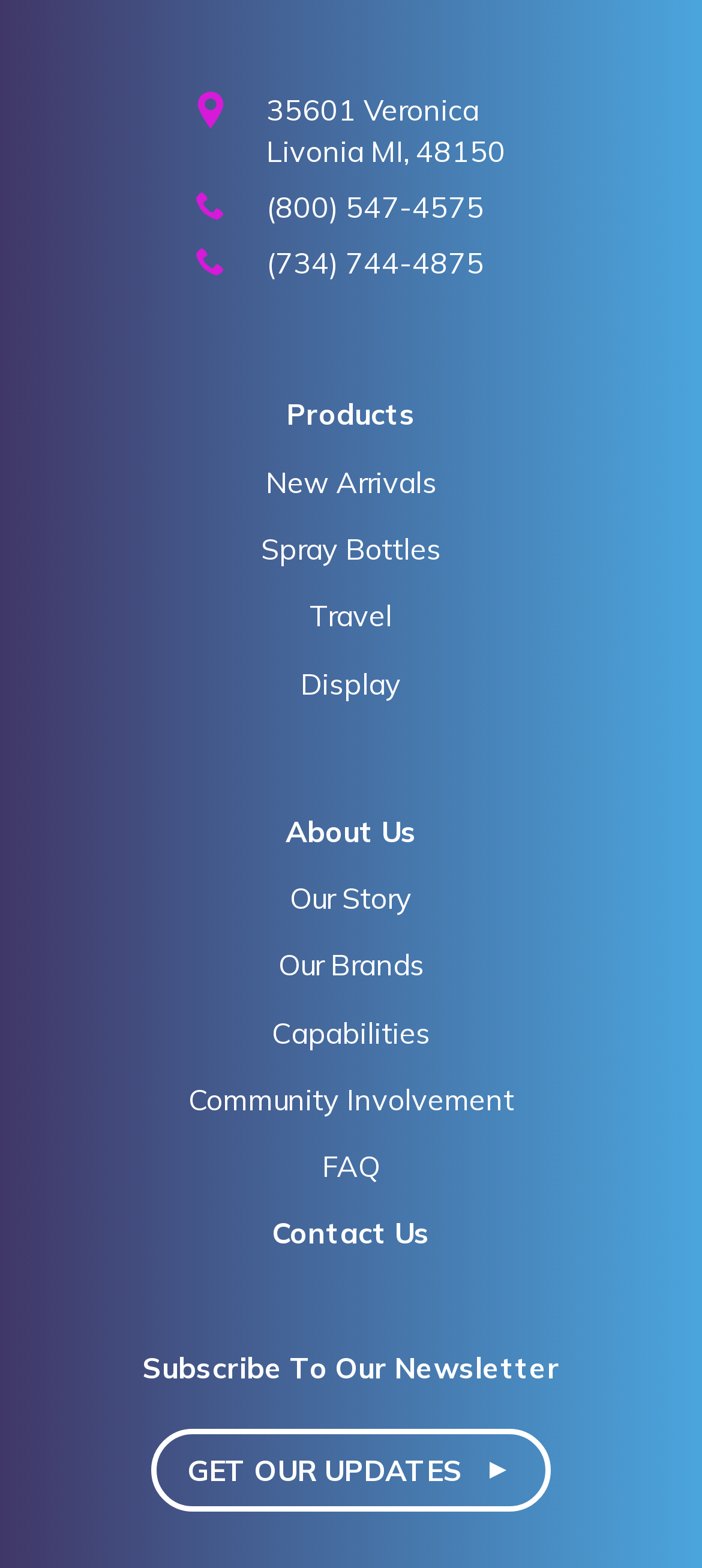Answer the question briefly using a single word or phrase: 
What type of information can be found in the 'About Us' section?

Our Story, Our Brands, etc.